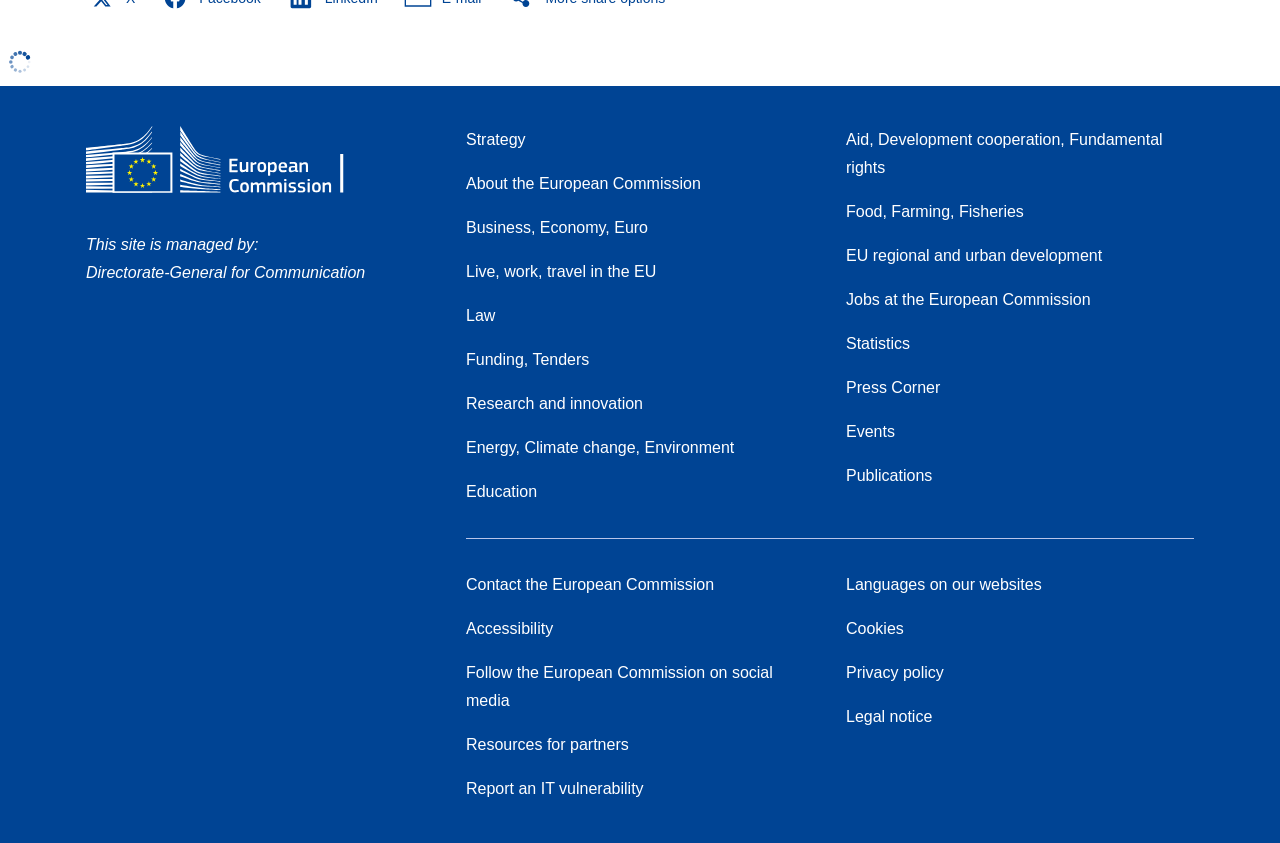Identify the bounding box coordinates for the element you need to click to achieve the following task: "Change the quantity of the product". The coordinates must be four float values ranging from 0 to 1, formatted as [left, top, right, bottom].

None